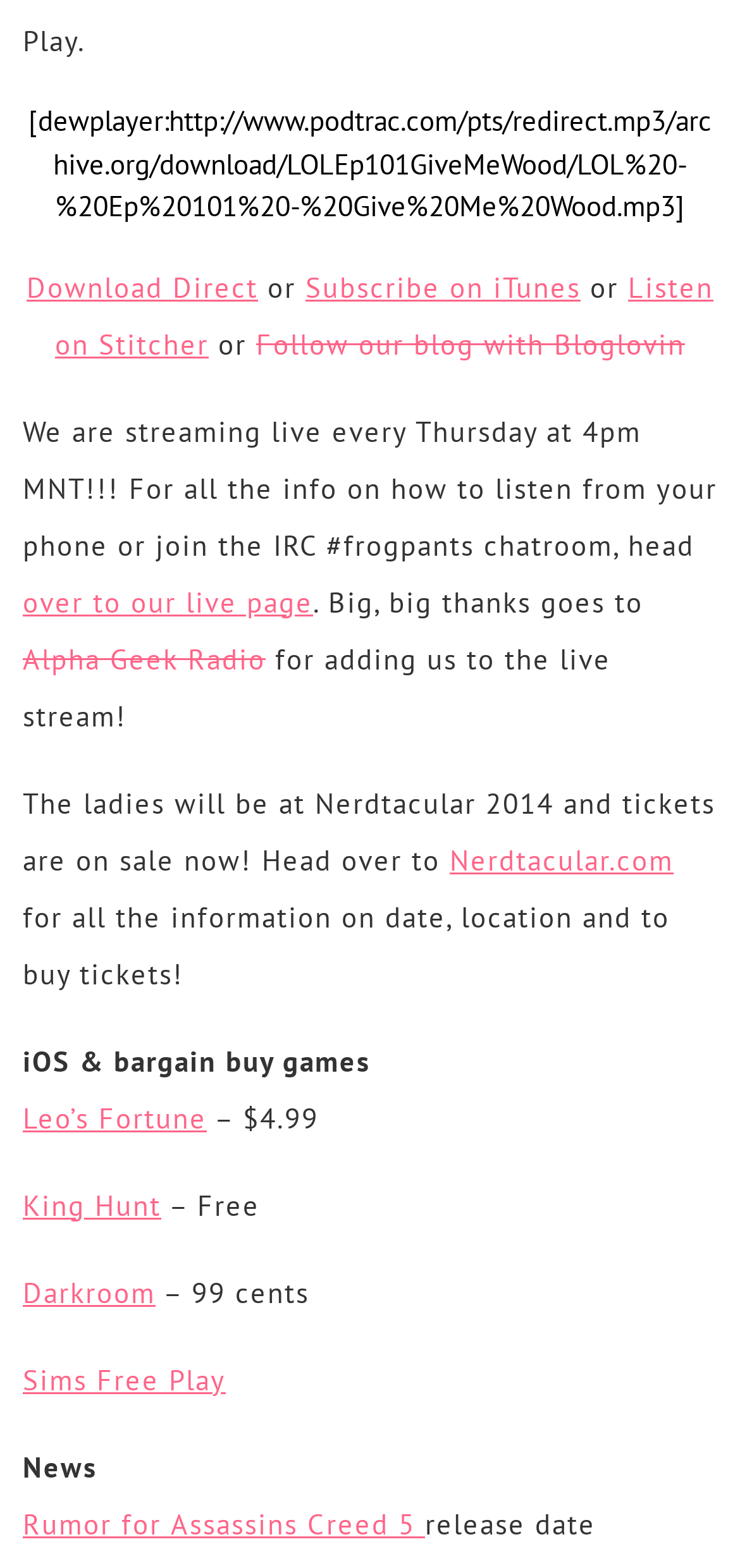Identify the bounding box coordinates of the section that should be clicked to achieve the task described: "Visit the live page".

[0.031, 0.372, 0.423, 0.395]